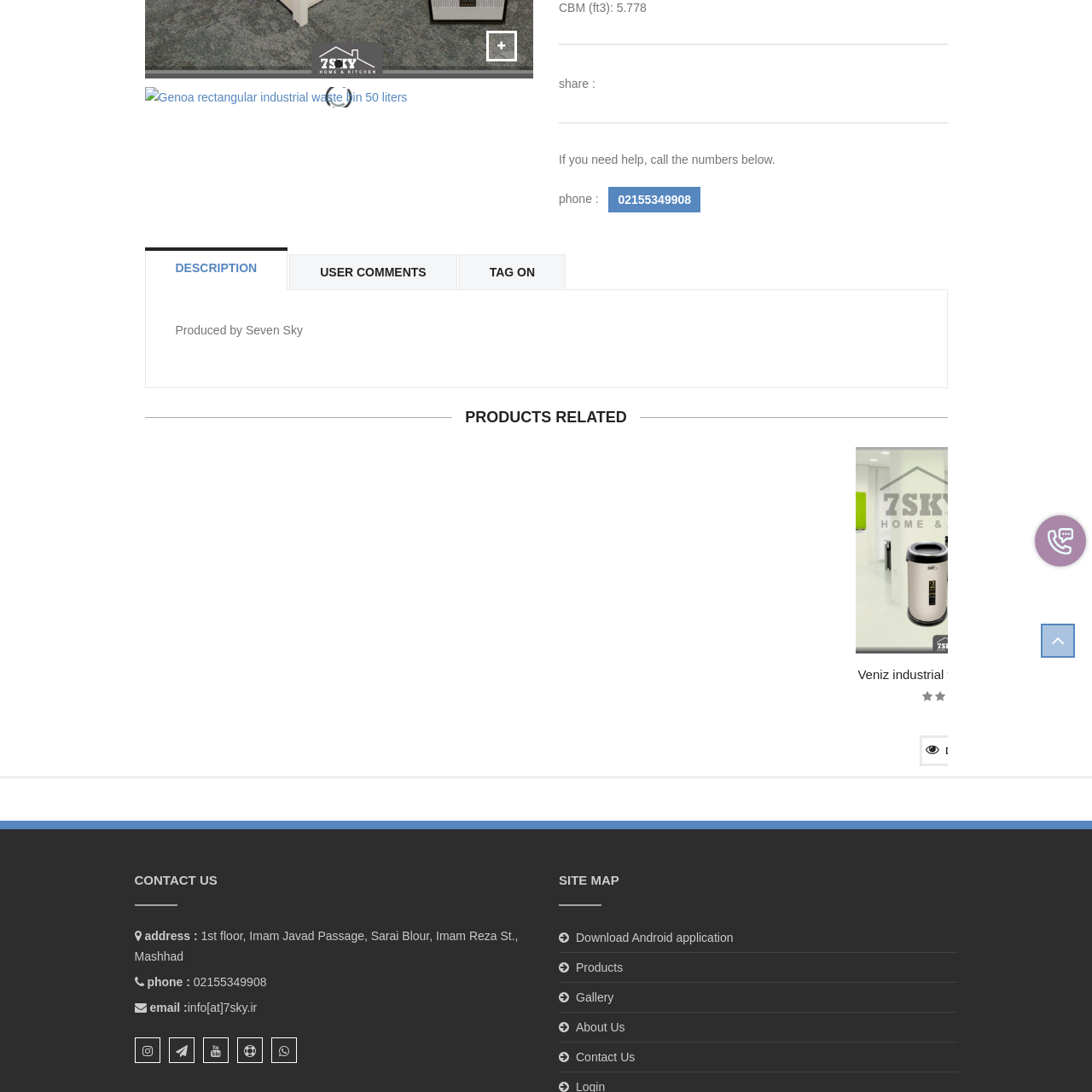Focus your attention on the picture enclosed within the red border and formulate a detailed answer to the question below, using the image as your primary reference: 
What is the cubic meter measurement of the waste bin?

The cubic meter measurement of the waste bin can be found in the description, which provides the essential details of the product, including its cubic meter measurement, which is 5.778 ft³.